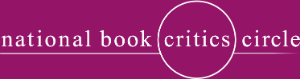What is the primary font style of the logo's text?
Look at the screenshot and respond with a single word or phrase.

Modern